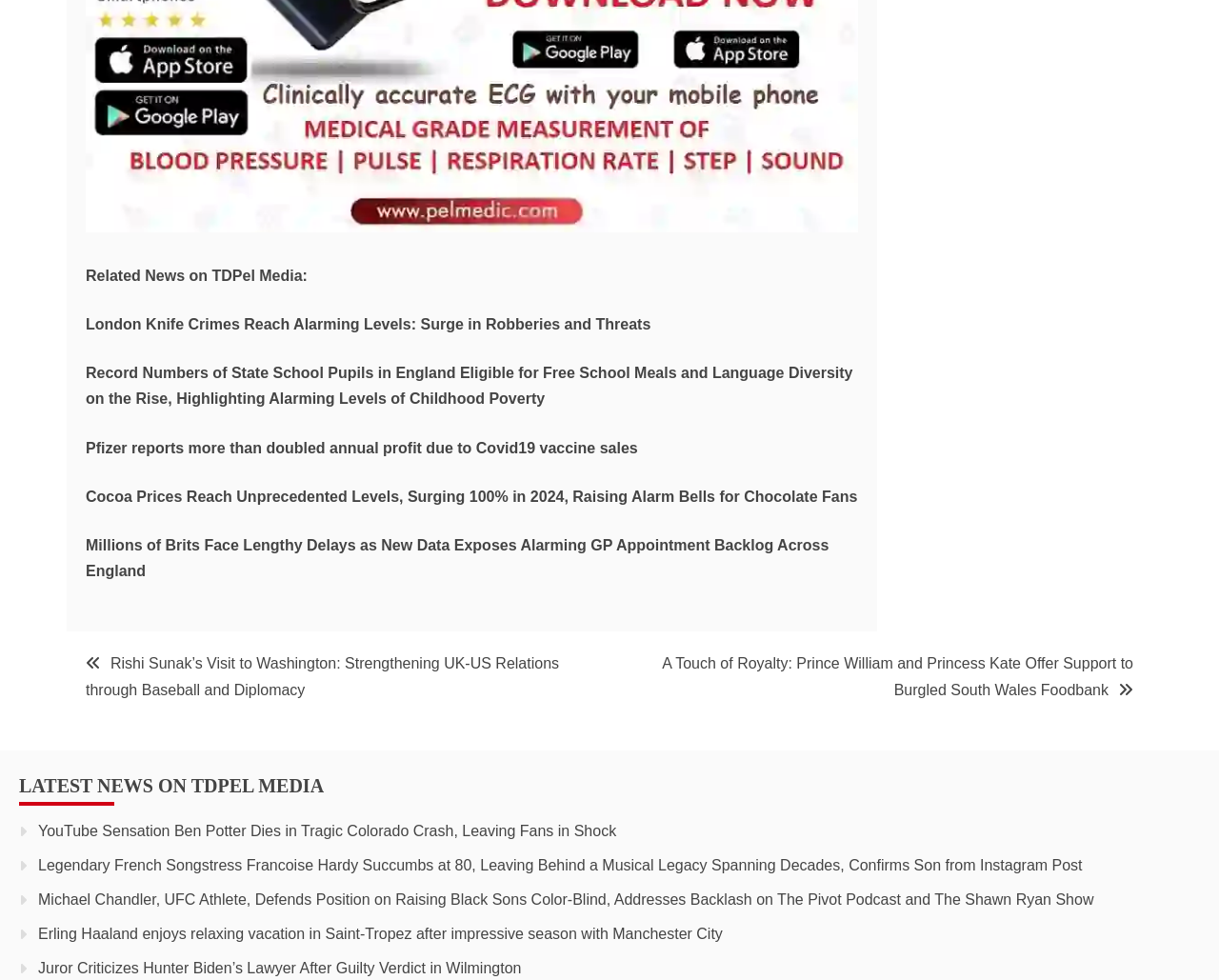Please identify the bounding box coordinates of the element's region that should be clicked to execute the following instruction: "Download the Vital Signs App". The bounding box coordinates must be four float numbers between 0 and 1, i.e., [left, top, right, bottom].

[0.07, 0.223, 0.704, 0.24]